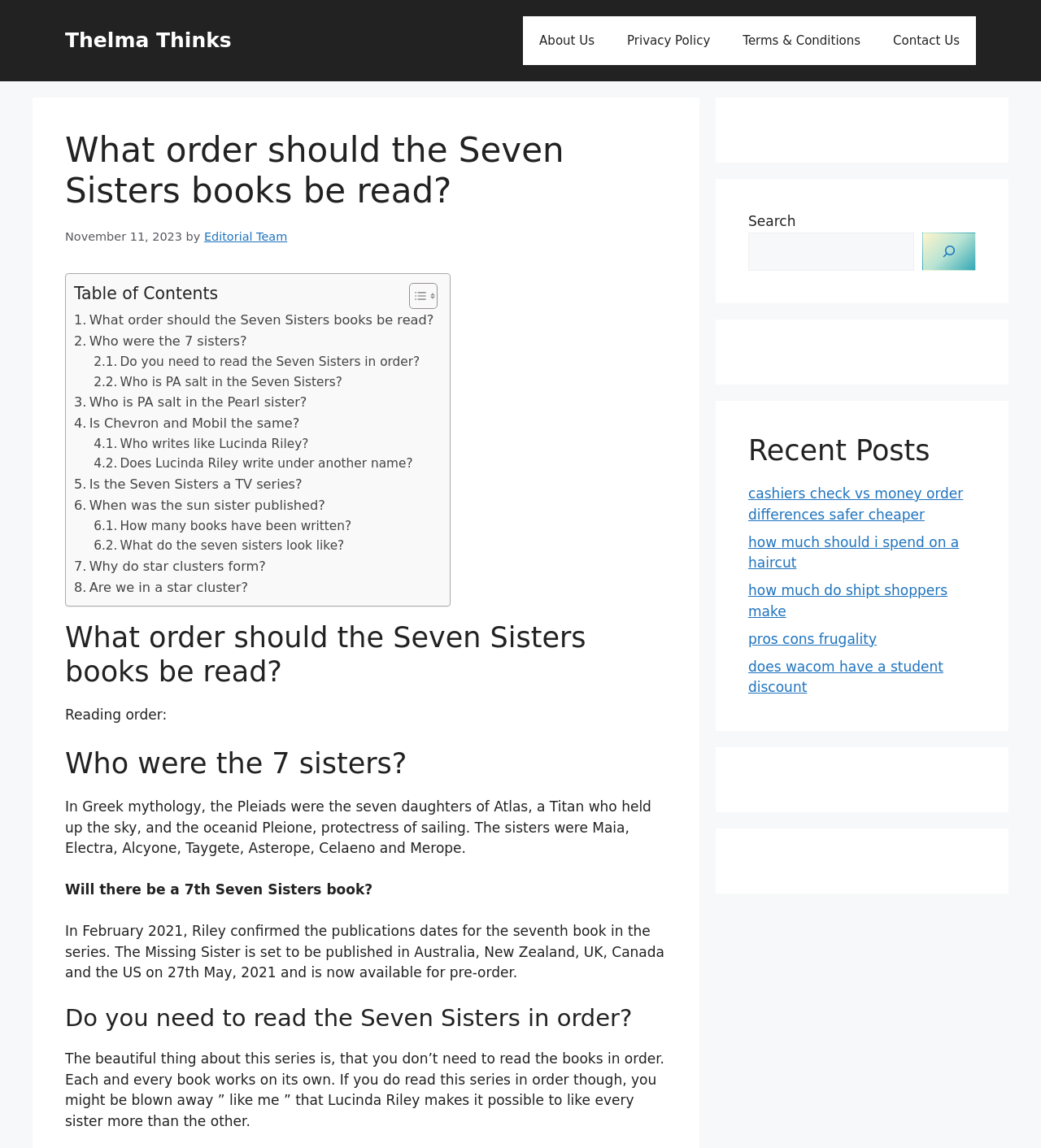Extract the bounding box coordinates for the described element: "Terms & Conditions". The coordinates should be represented as four float numbers between 0 and 1: [left, top, right, bottom].

[0.698, 0.014, 0.842, 0.057]